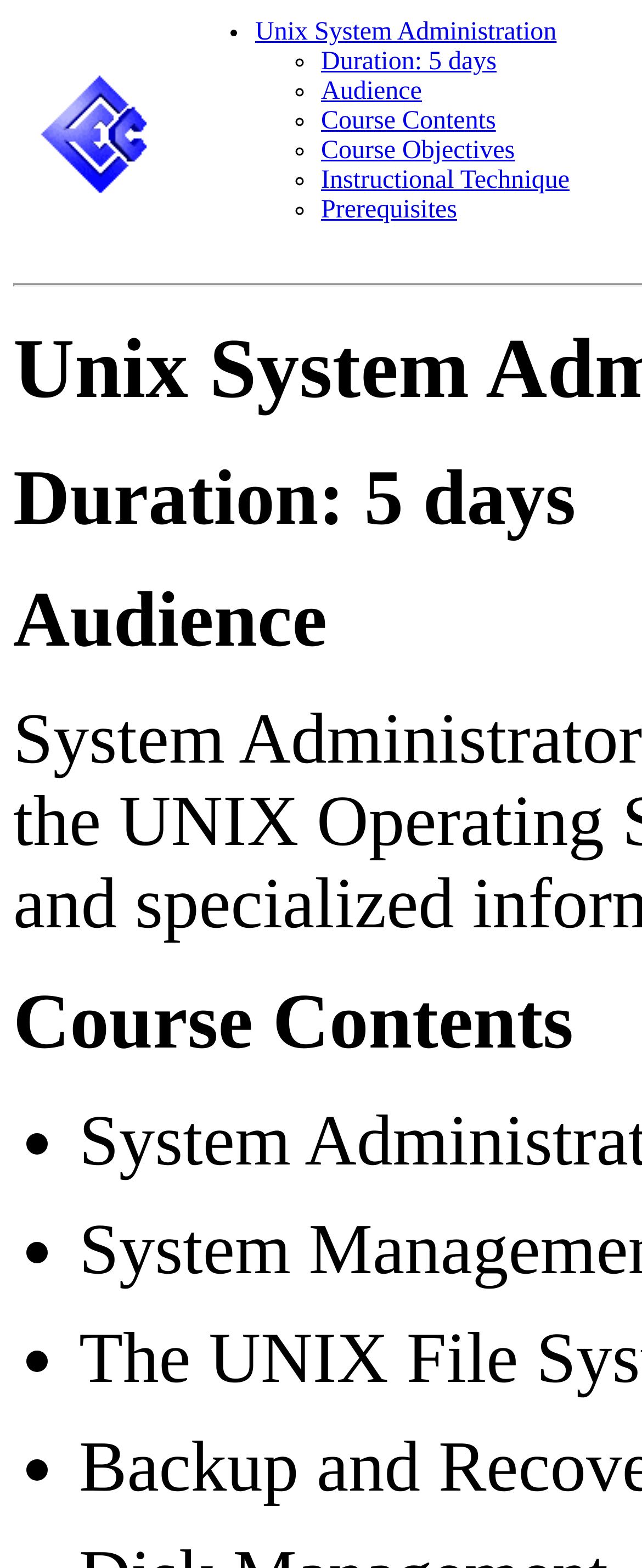Identify the bounding box coordinates of the clickable region to carry out the given instruction: "explore Prerequisites".

[0.5, 0.125, 0.712, 0.143]